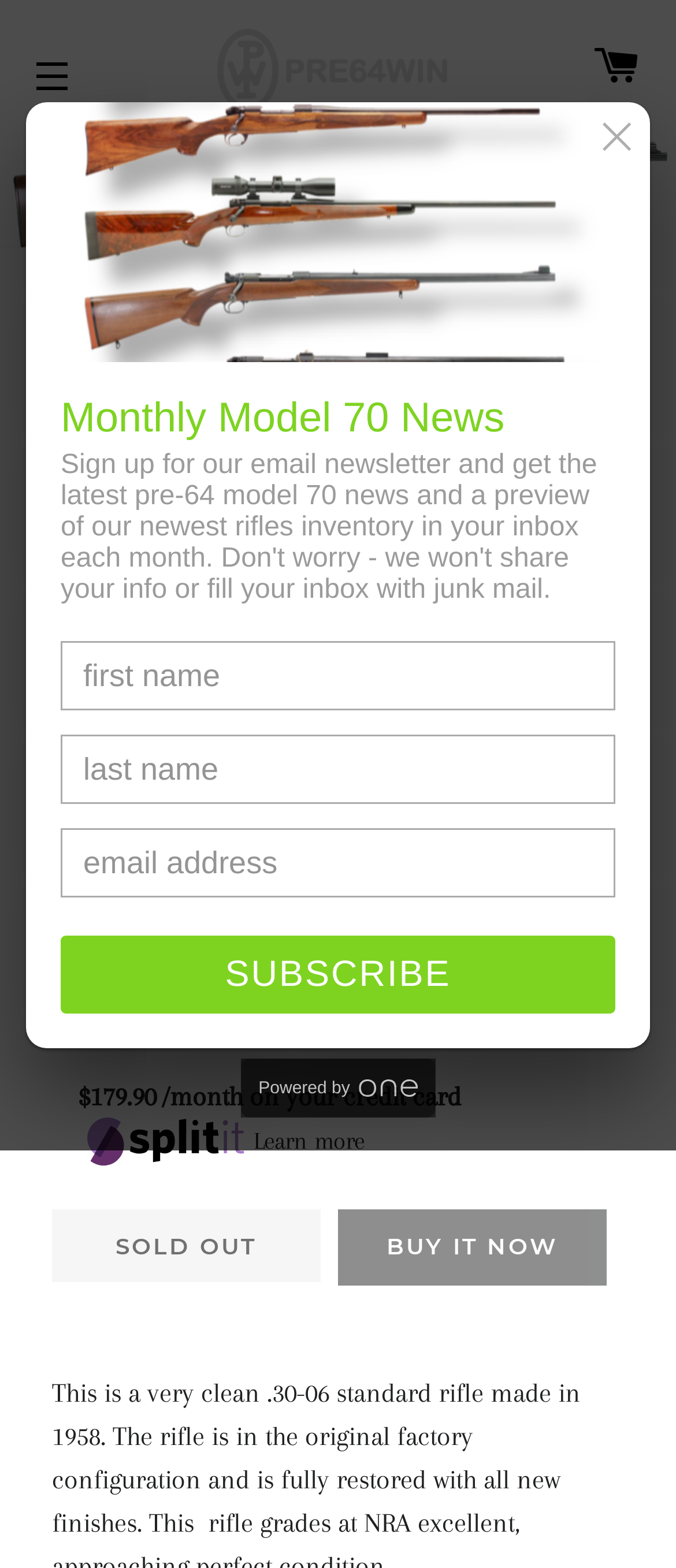Find the bounding box coordinates of the area that needs to be clicked in order to achieve the following instruction: "Click the 'SUBSCRIBE' button". The coordinates should be specified as four float numbers between 0 and 1, i.e., [left, top, right, bottom].

[0.09, 0.597, 0.91, 0.647]